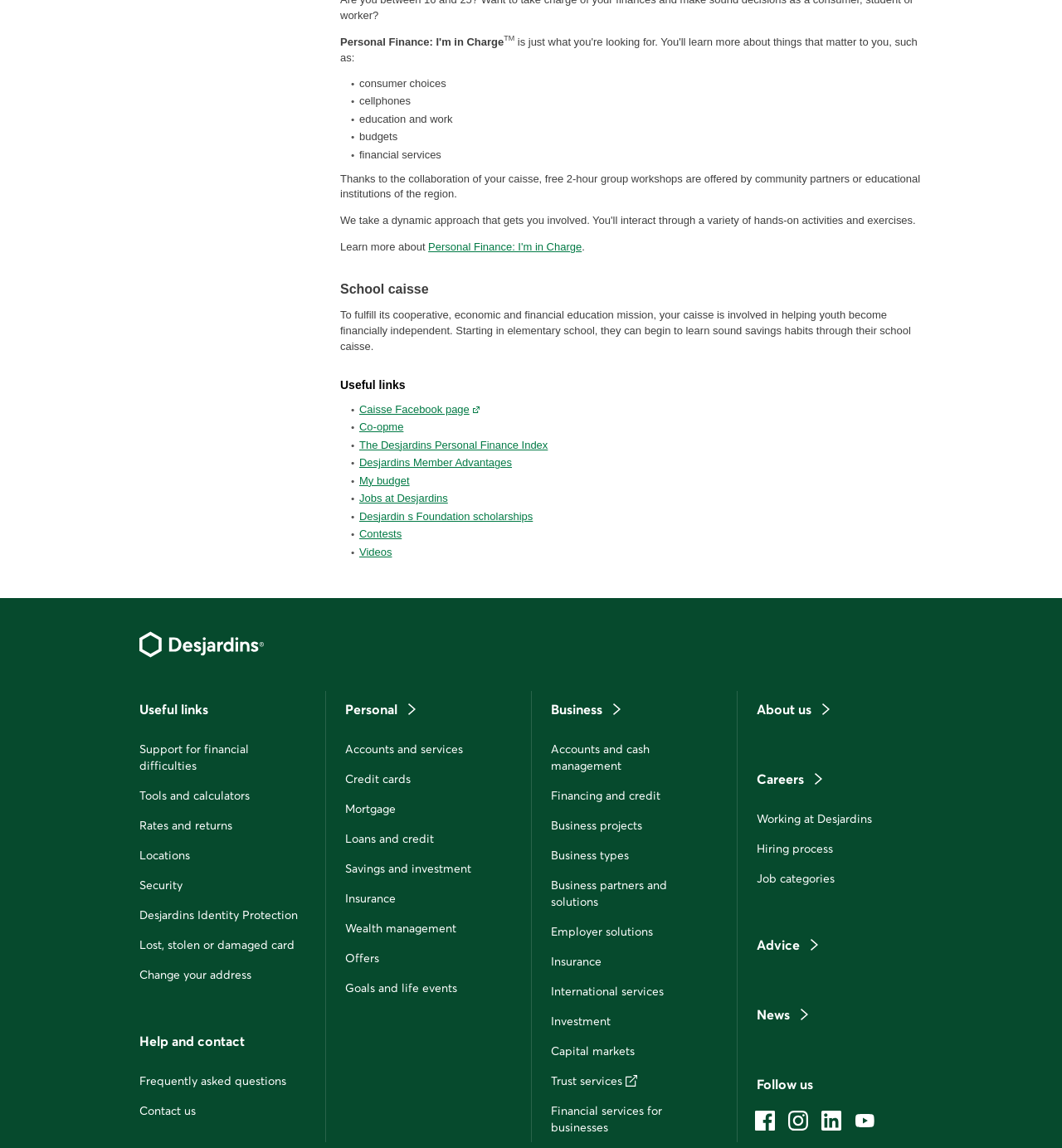Respond concisely with one word or phrase to the following query:
What is the 'Personal Finance: I'm in Charge' link about?

Financial education